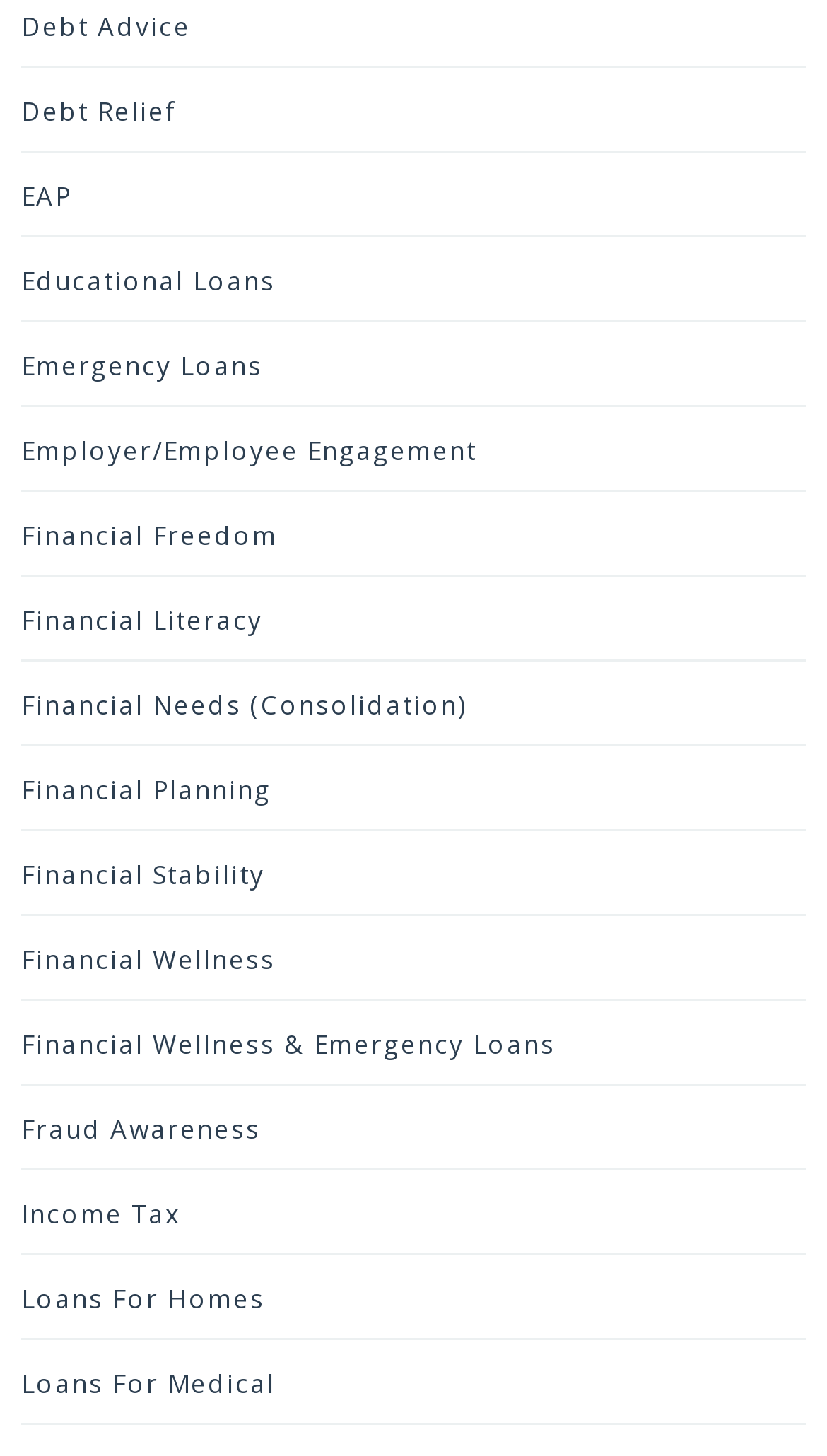What is the topic of the first link on the webpage?
Look at the image and respond with a single word or a short phrase.

Debt Relief